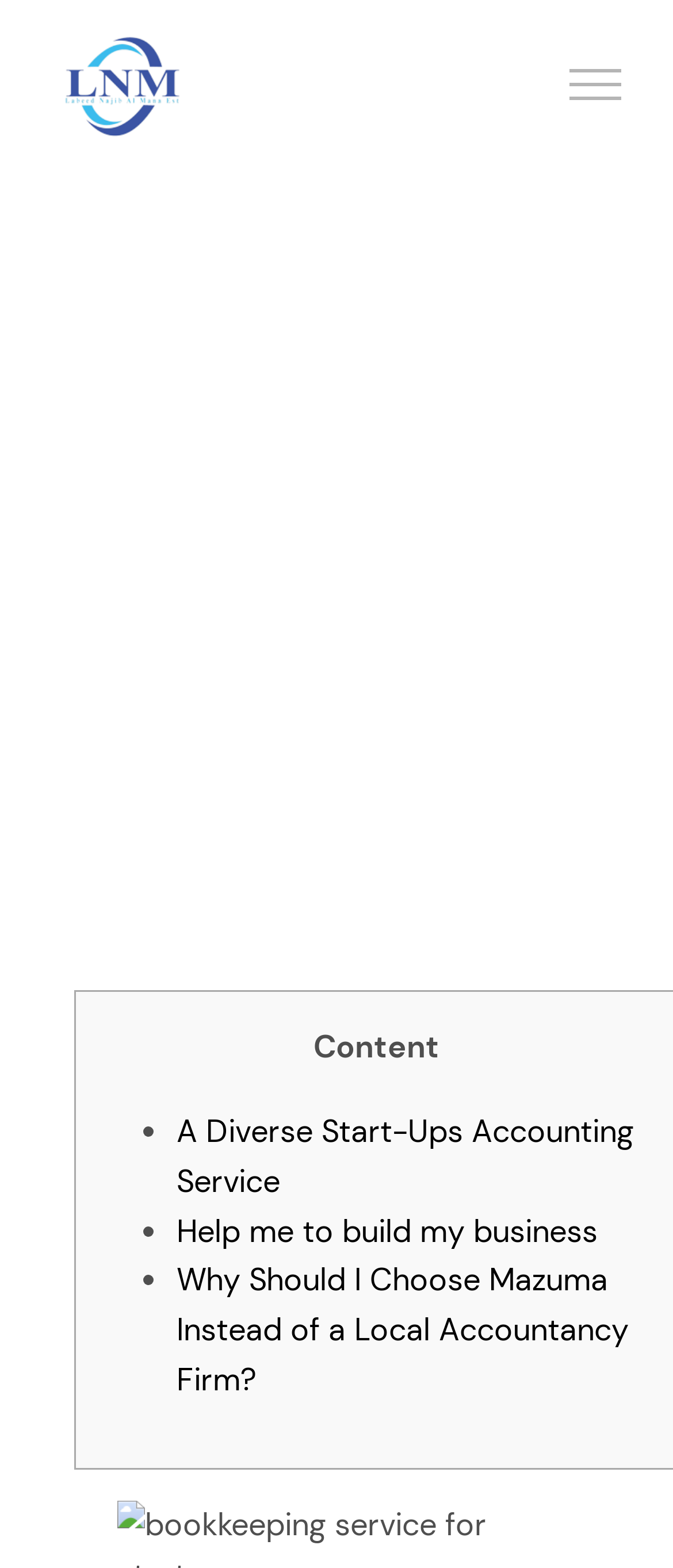Find the bounding box of the UI element described as follows: "aria-label="Toggle Menu"".

[0.788, 0.044, 0.981, 0.064]